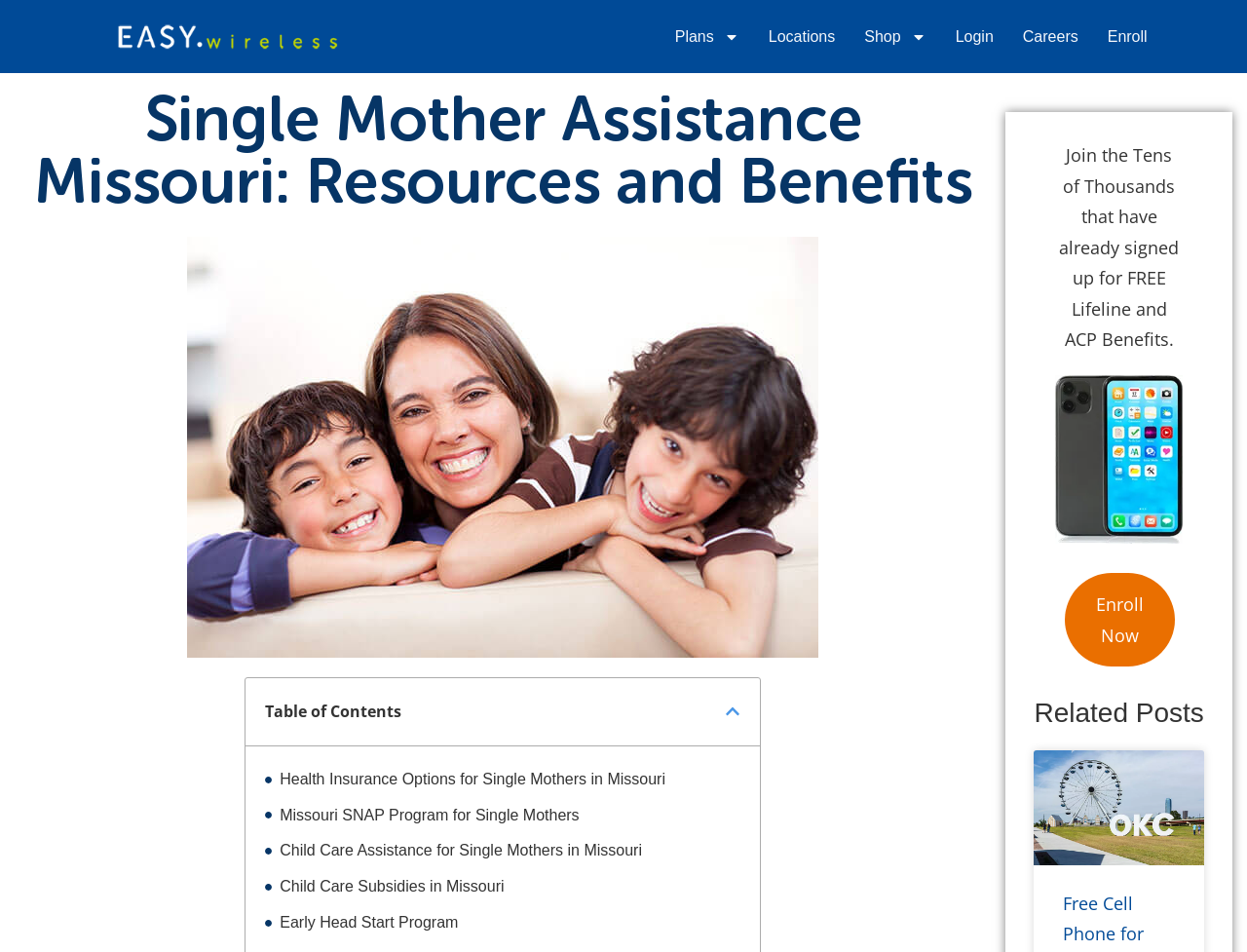Identify the bounding box coordinates for the UI element described by the following text: "Child Care Subsidies in Missouri". Provide the coordinates as four float numbers between 0 and 1, in the format [left, top, right, bottom].

[0.224, 0.917, 0.404, 0.947]